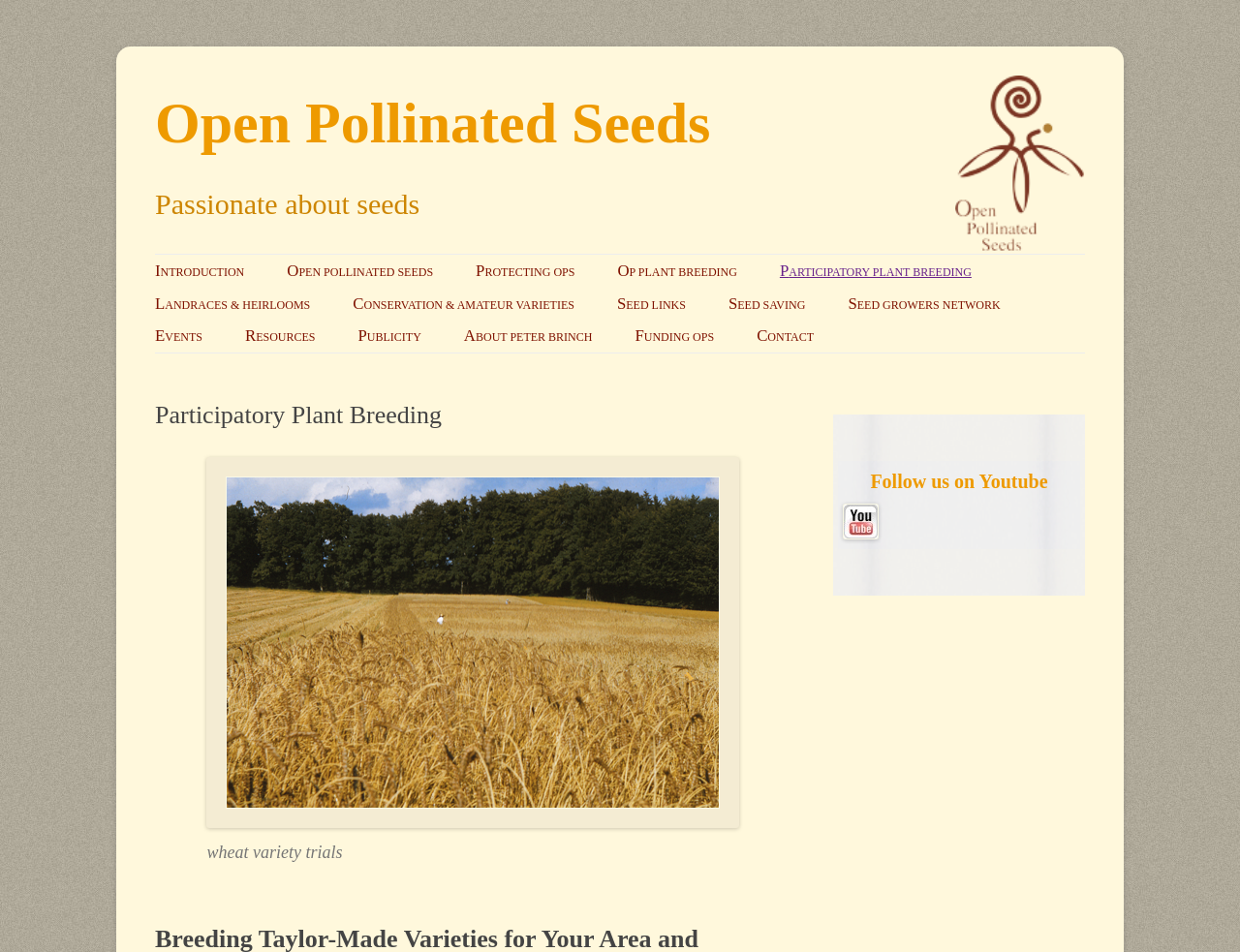Predict the bounding box coordinates for the UI element described as: "Open Pollinated Seeds". The coordinates should be four float numbers between 0 and 1, presented as [left, top, right, bottom].

[0.231, 0.268, 0.349, 0.302]